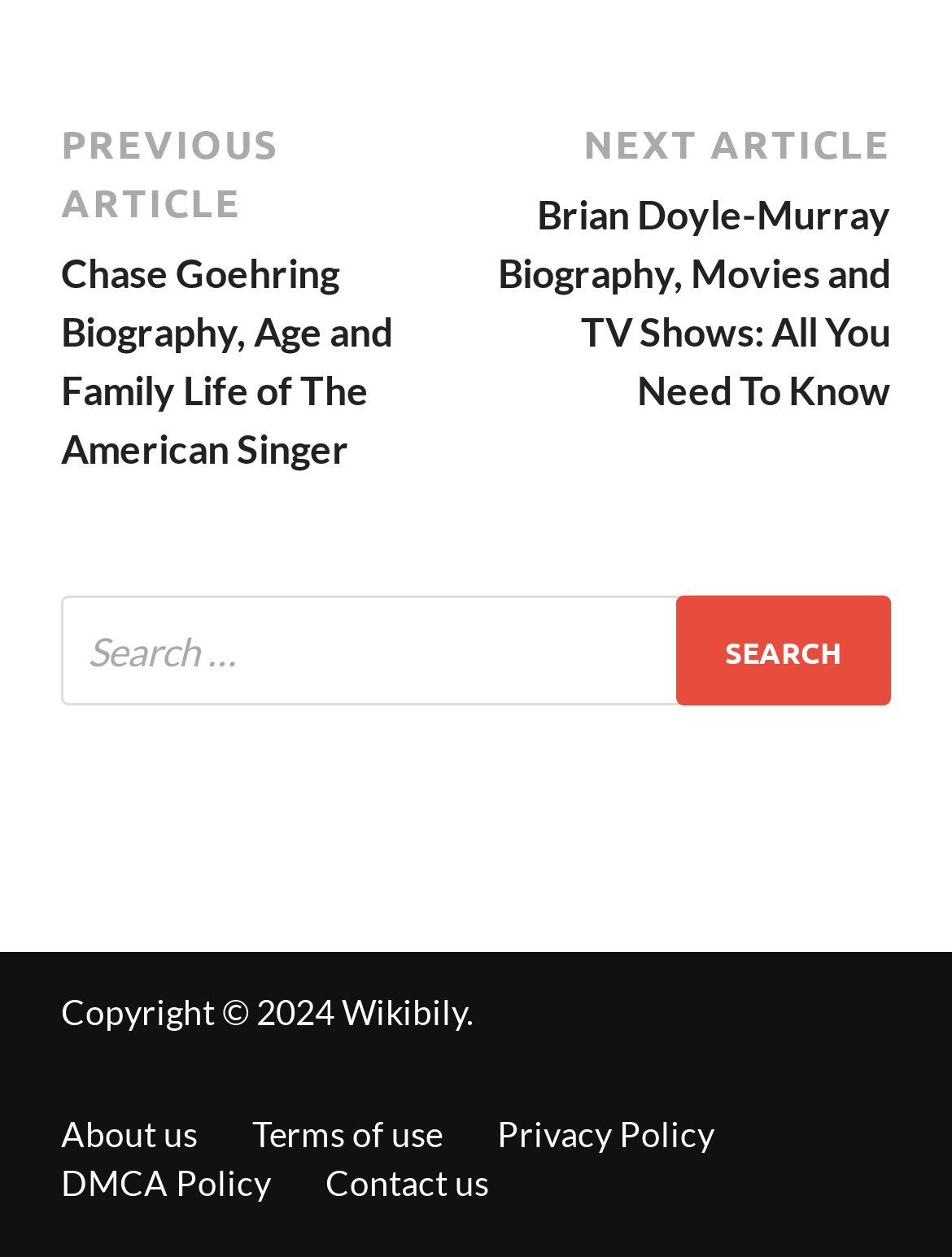What is the purpose of the search box?
Please provide a single word or phrase as your answer based on the screenshot.

To search for content